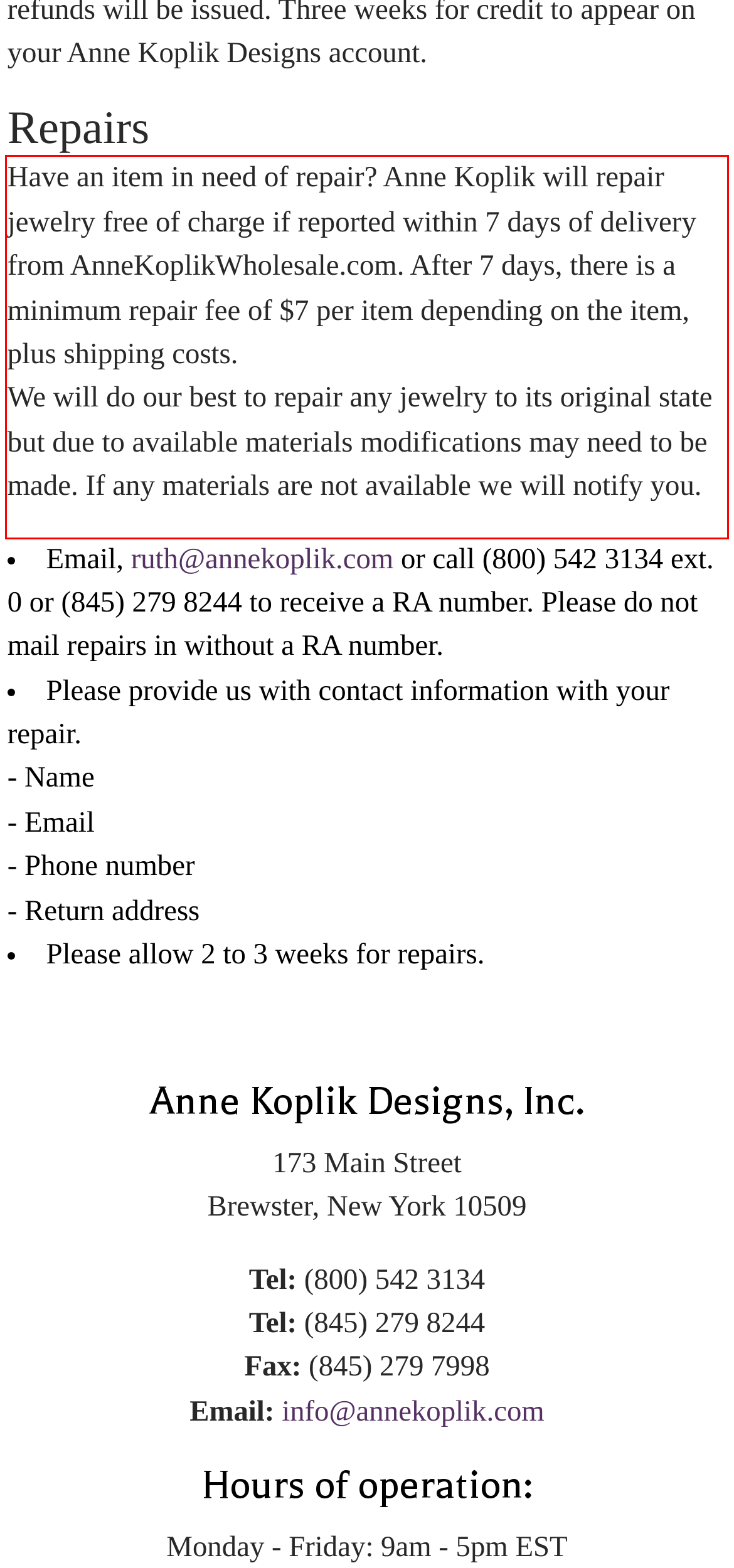Please examine the webpage screenshot containing a red bounding box and use OCR to recognize and output the text inside the red bounding box.

Have an item in need of repair? Anne Koplik will repair jewelry free of charge if reported within 7 days of delivery from AnneKoplikWholesale.com. After 7 days, there is a minimum repair fee of $7 per item depending on the item, plus shipping costs. We will do our best to repair any jewelry to its original state but due to available materials modifications may need to be made. If any materials are not available we will notify you.